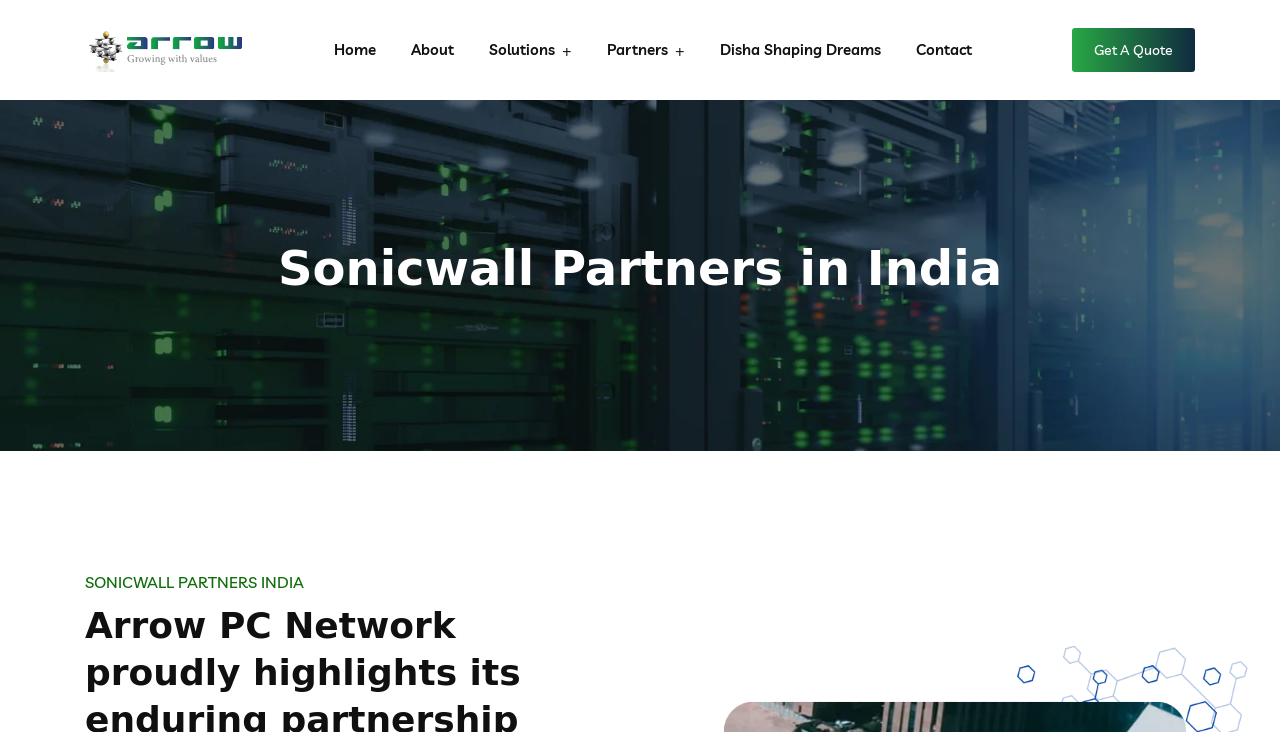Indicate the bounding box coordinates of the element that must be clicked to execute the instruction: "click the logo". The coordinates should be given as four float numbers between 0 and 1, i.e., [left, top, right, bottom].

[0.066, 0.052, 0.191, 0.079]